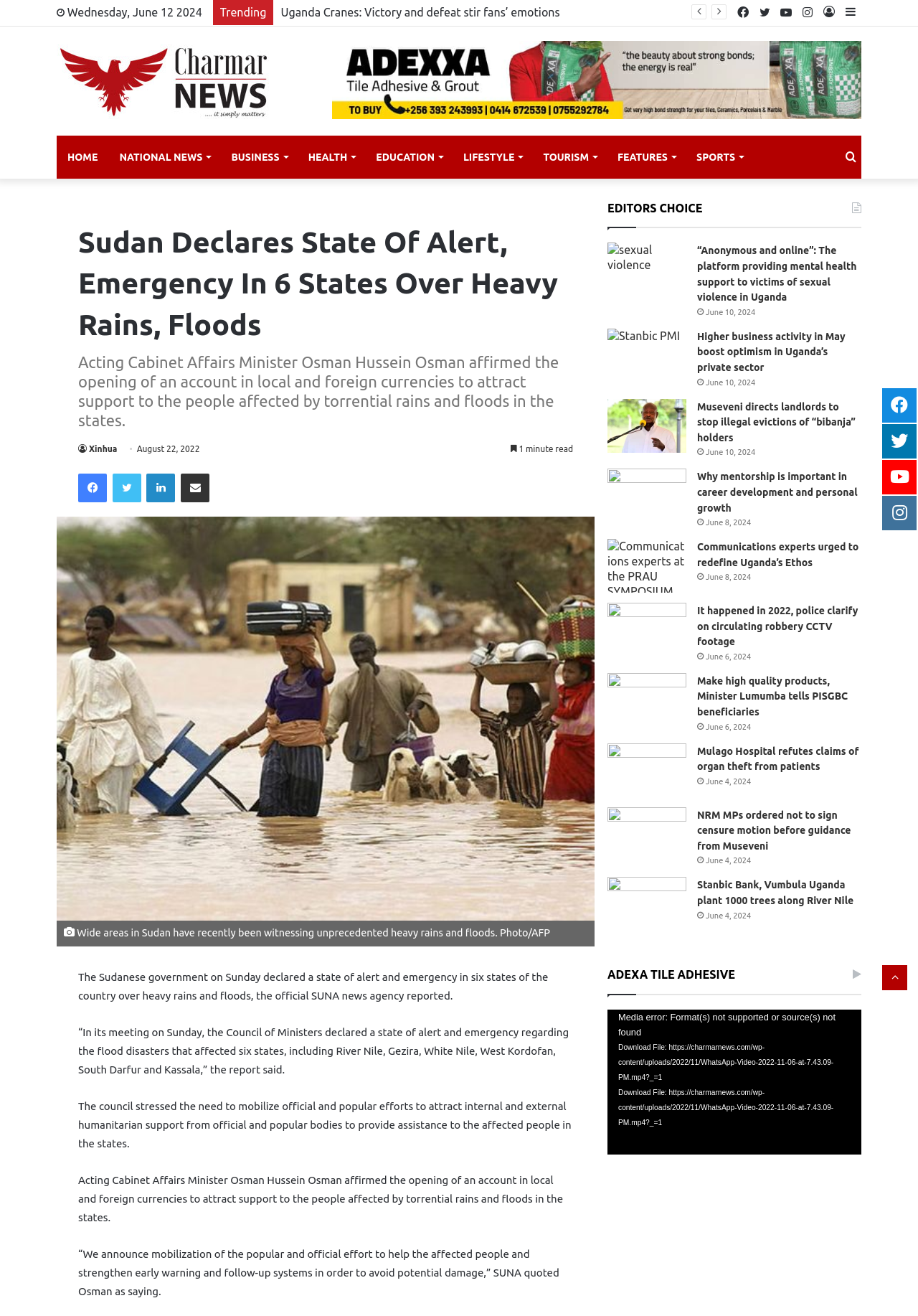How many states in Sudan are affected by heavy rains and floods?
Refer to the image and provide a detailed answer to the question.

I found this information in the main article section, where it is stated that 'The Sudanese government on Sunday declared a state of alert and emergency in six states of the country over heavy rains and floods...'.